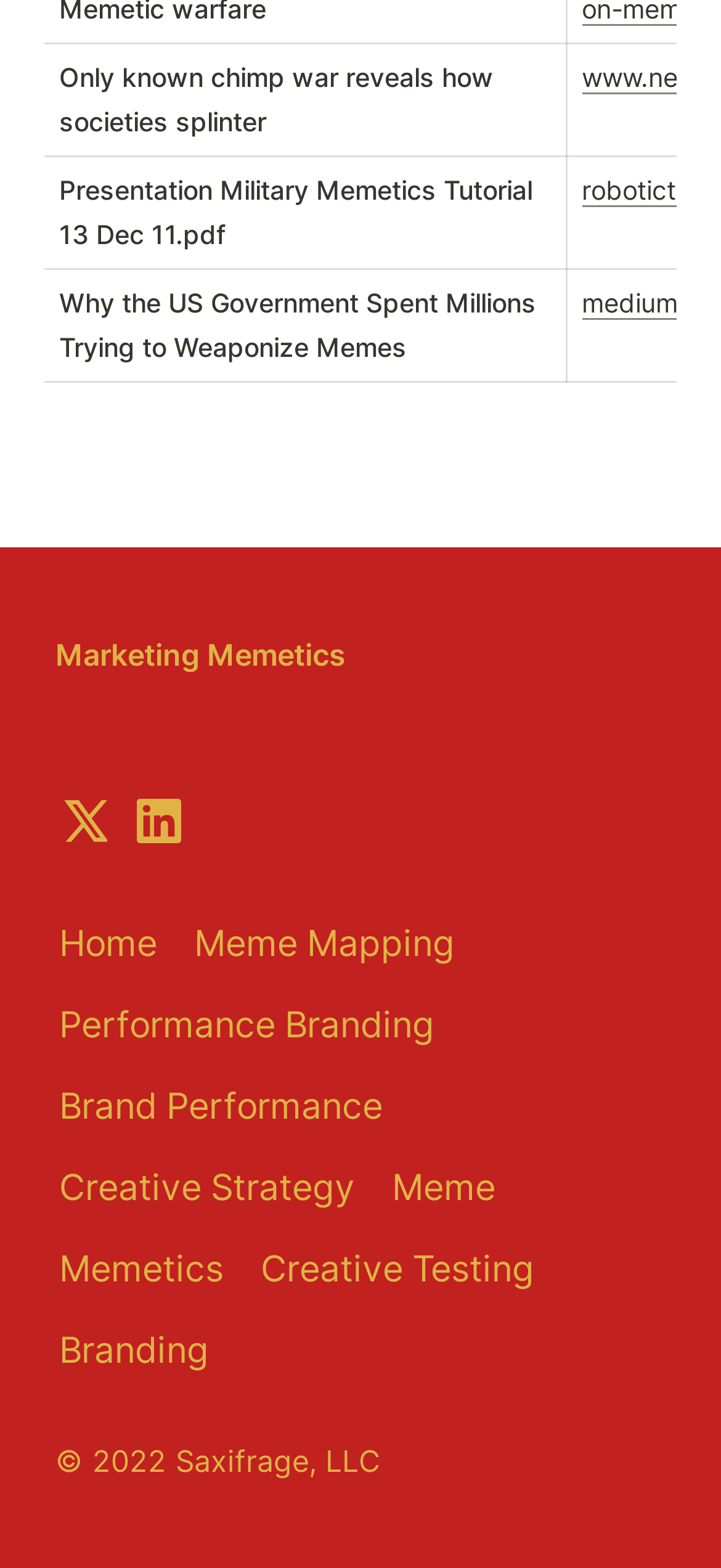From the element description Links, predict the bounding box coordinates of the UI element. The coordinates must be specified in the format (top-left x, top-left y, bottom-right x, bottom-right y) and should be within the 0 to 1 range.

None